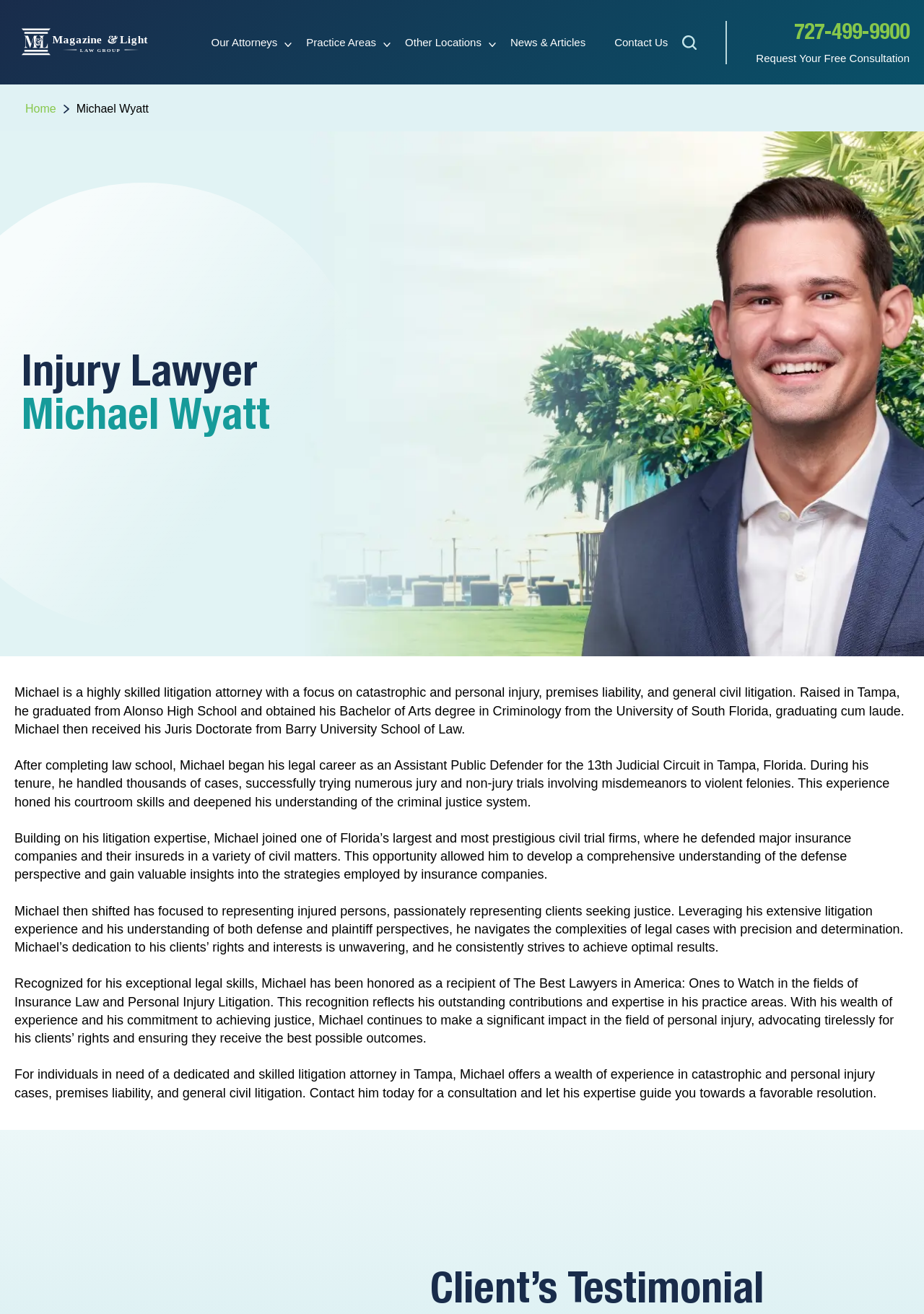Answer the question briefly using a single word or phrase: 
What is the name of the high school Michael Wyatt attended?

Alonso High School